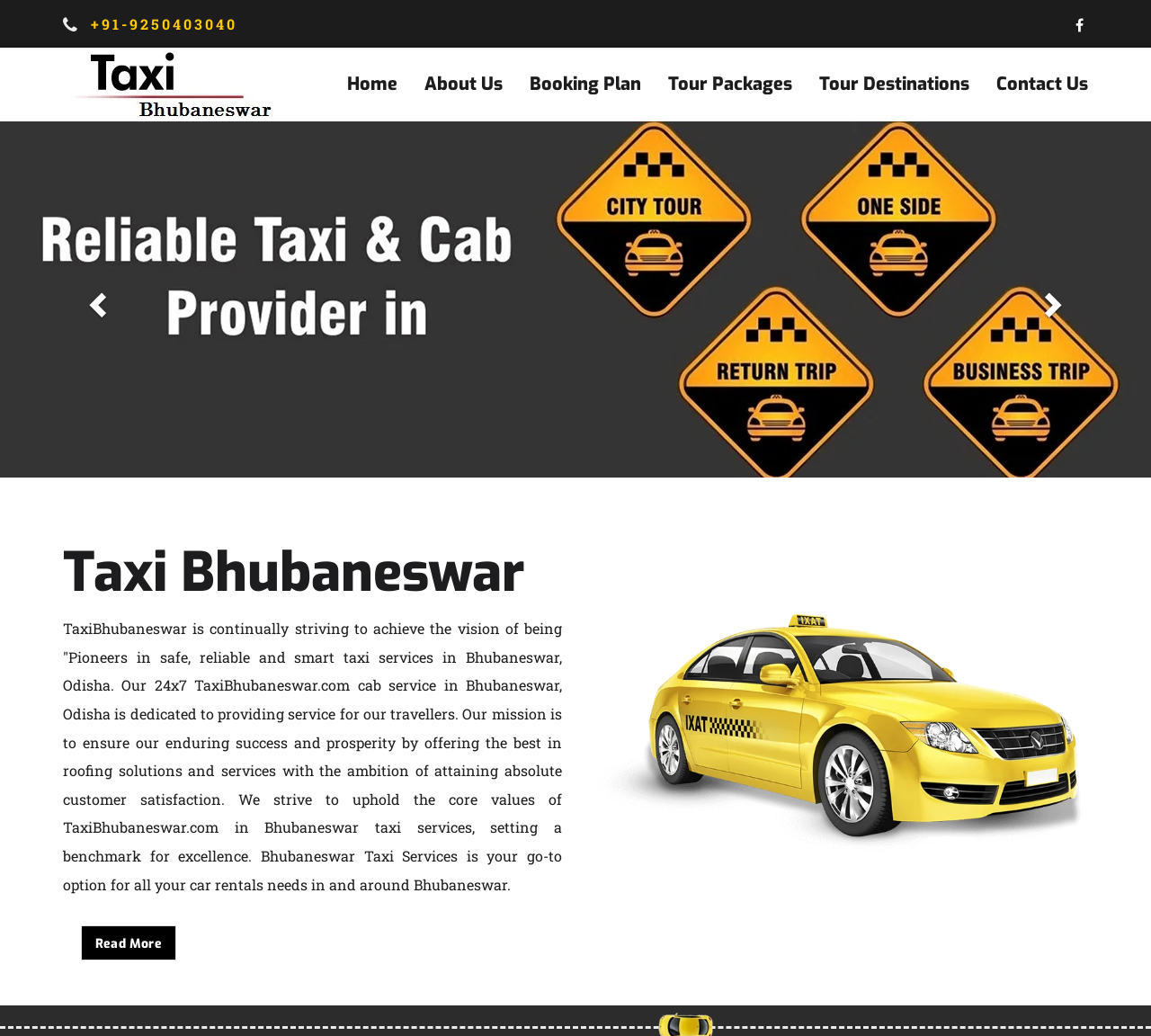What is the phone number on the top left?
Give a detailed explanation using the information visible in the image.

I found the phone number by looking at the top left corner of the webpage, where I saw a link element with the OCR text '+91-9250403040'.